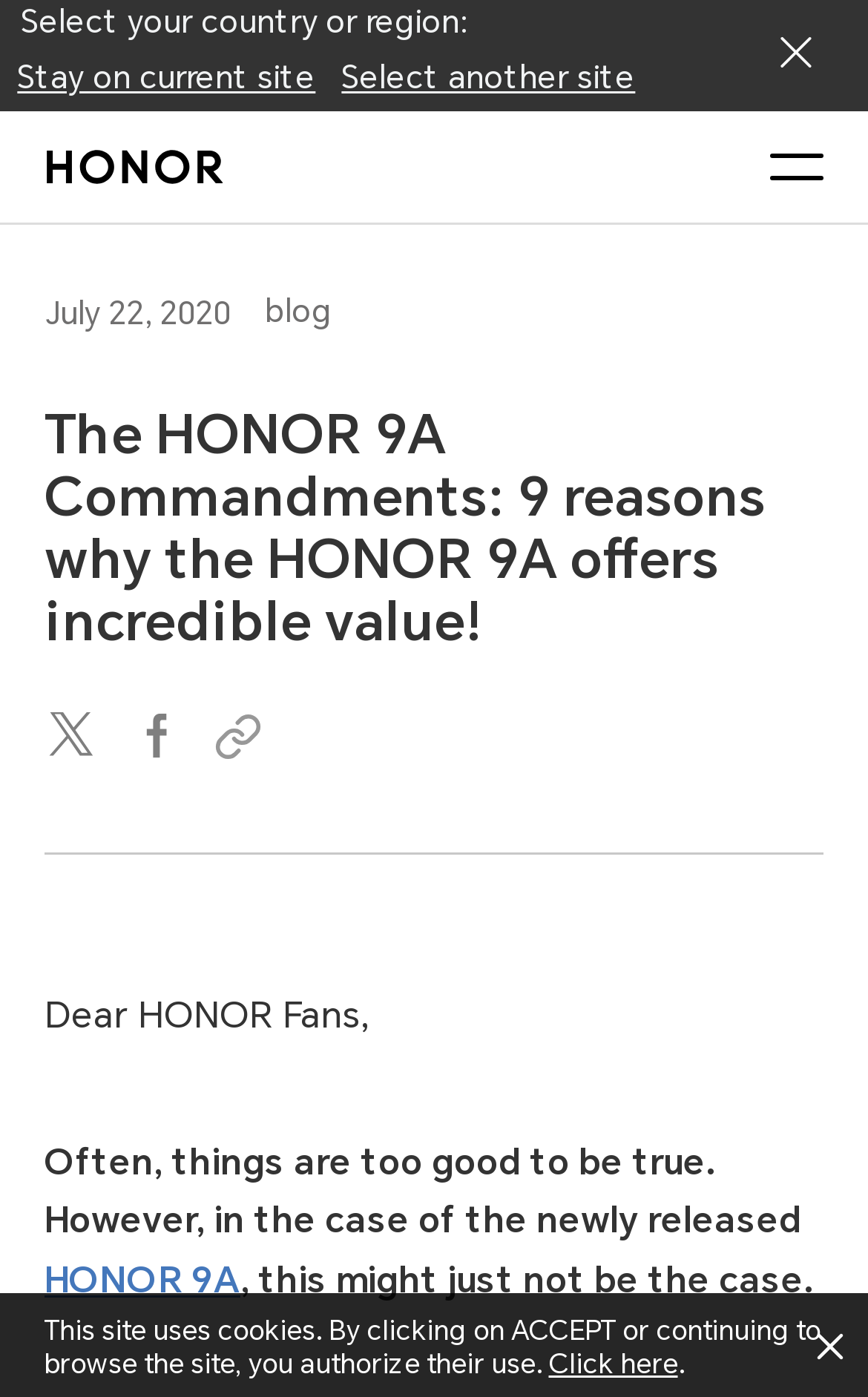Kindly determine the bounding box coordinates of the area that needs to be clicked to fulfill this instruction: "Copy link".

[0.246, 0.431, 0.318, 0.467]